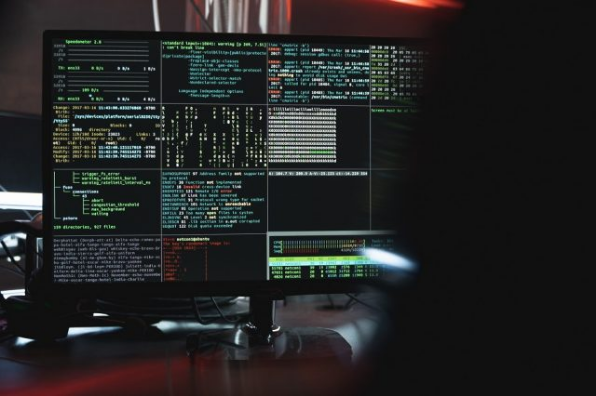Answer the question in a single word or phrase:
Is the environment focused on art or design?

No